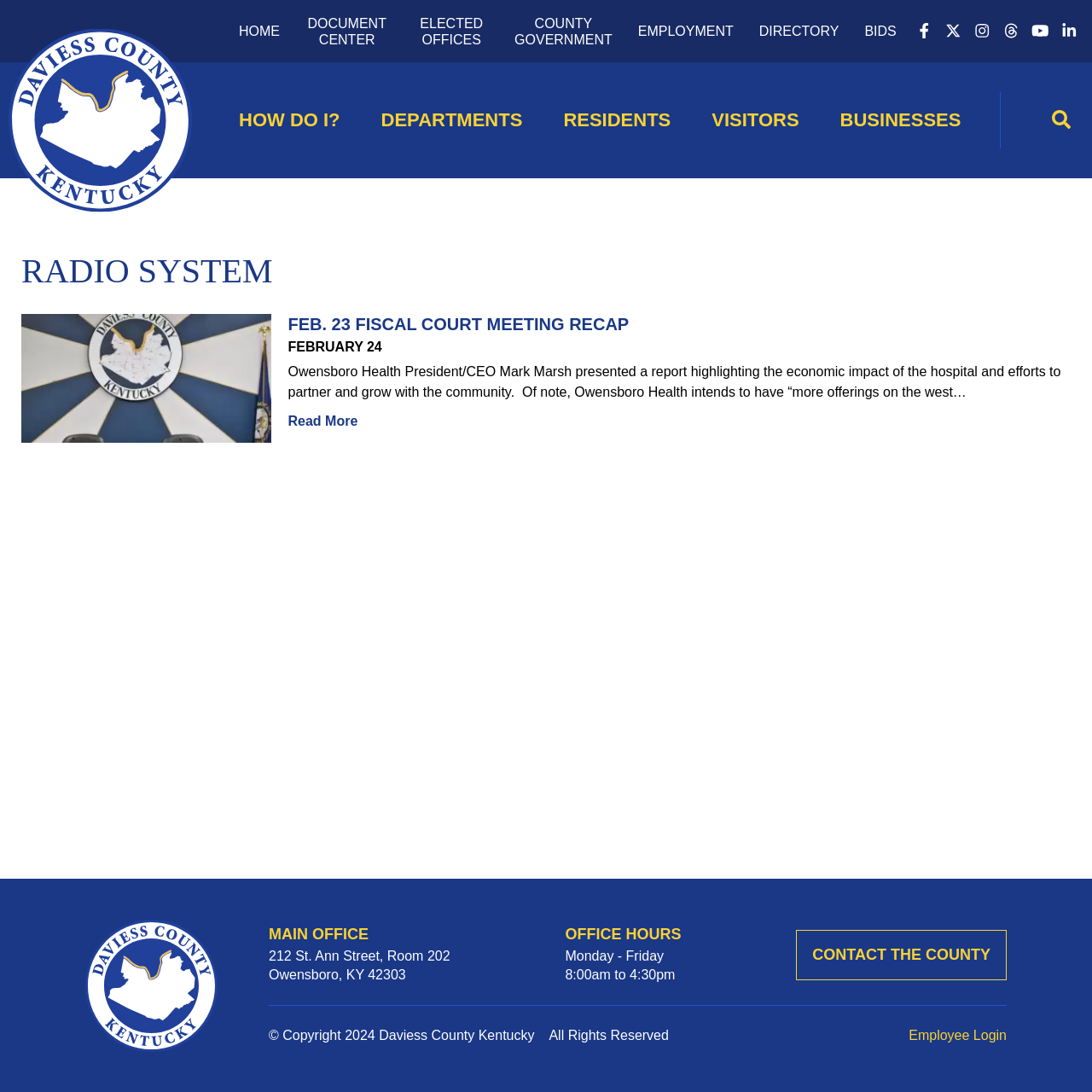Look at the image and answer the question in detail:
What is the address of the main office?

I found the answer by scrolling down to the bottom of the webpage, where the contact information is displayed. The address '212 St. Ann Street, Room 202 Owensboro, KY 42303' is listed under the 'MAIN OFFICE' heading.